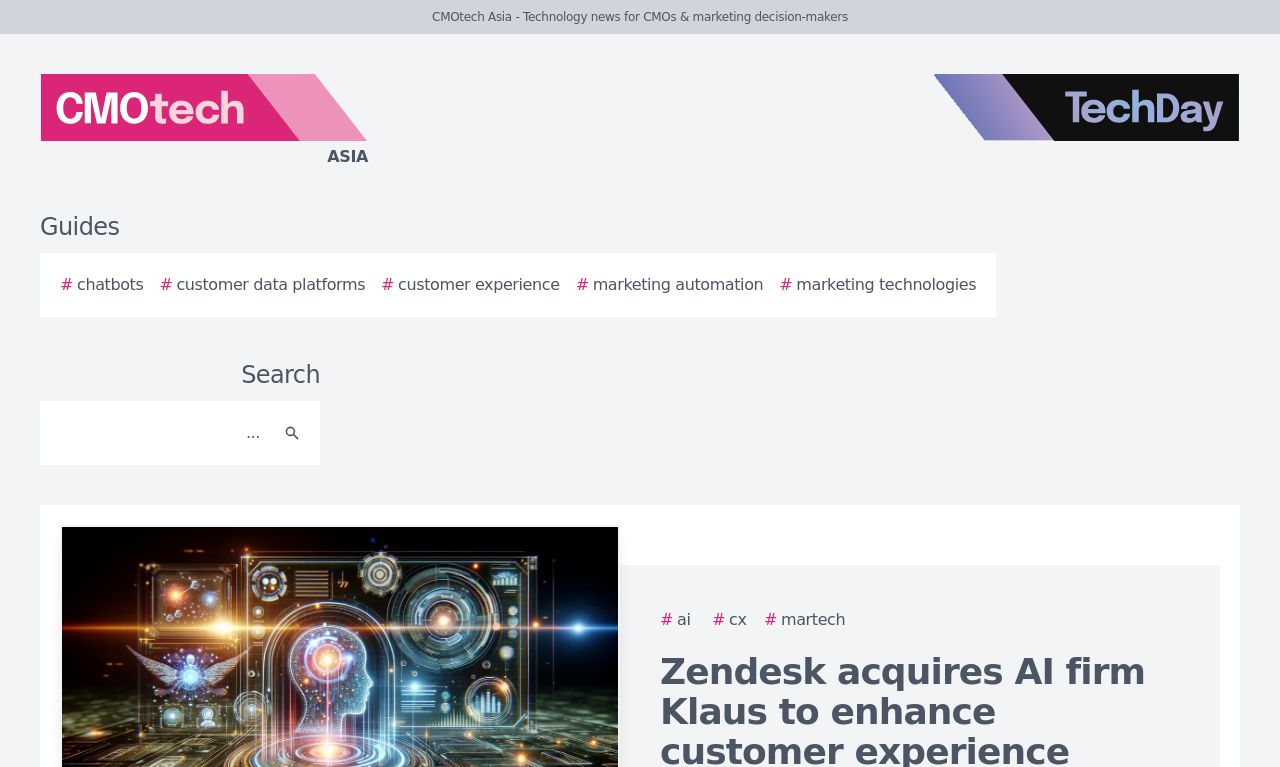What is the last link at the bottom of the webpage?
Kindly offer a comprehensive and detailed response to the question.

I looked at the bottom of the webpage and saw a series of links. The last link I saw was labeled '# martech', so that is the last link at the bottom of the webpage.